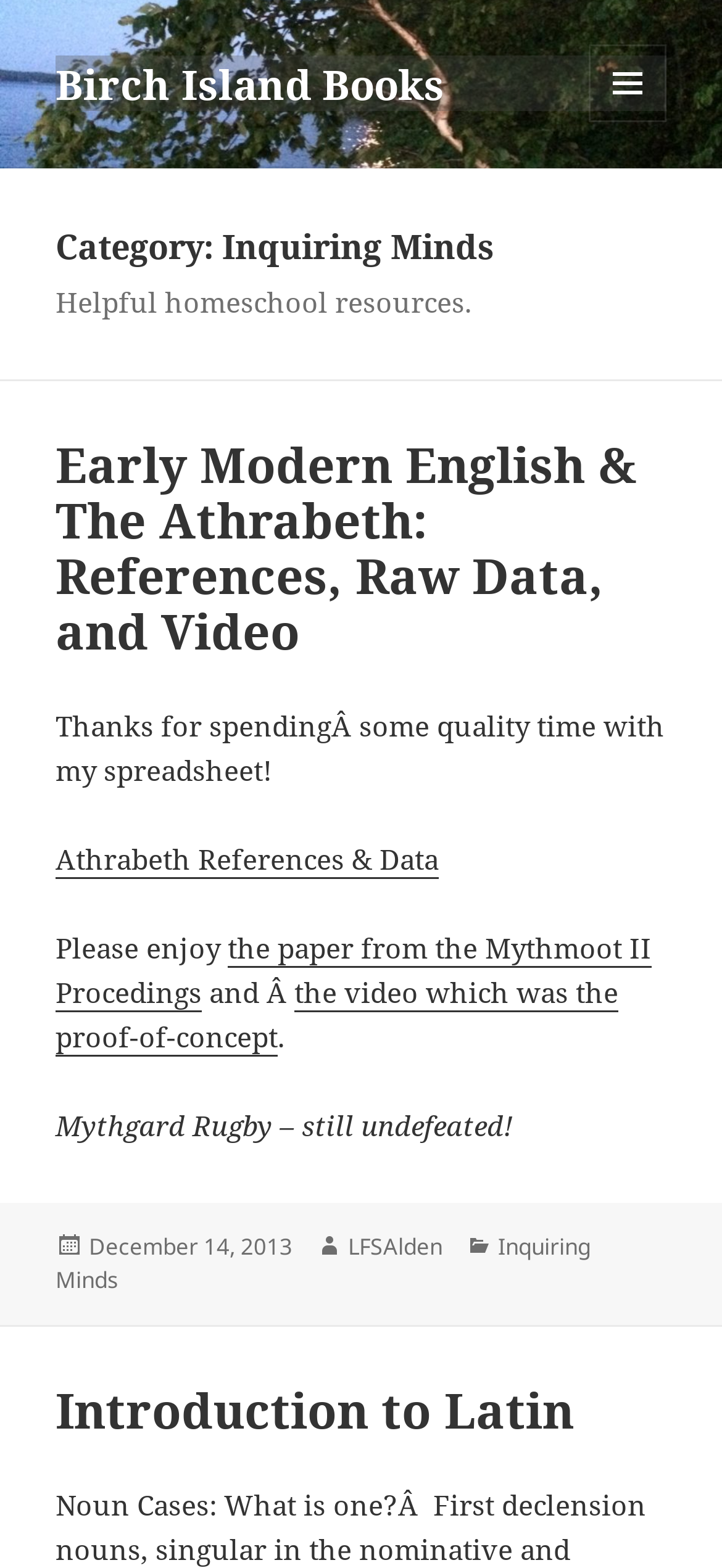Find the bounding box coordinates of the area to click in order to follow the instruction: "Check the post details on December 14, 2013".

[0.123, 0.785, 0.405, 0.806]